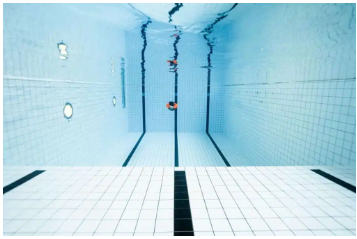What is the purpose of the wall fixtures?
Please provide a comprehensive answer based on the information in the image.

The substantial wall fixtures observed in the image are designed for pool maintenance, reflecting expert design in pool construction and ensuring a safe and enjoyable swimming experience.